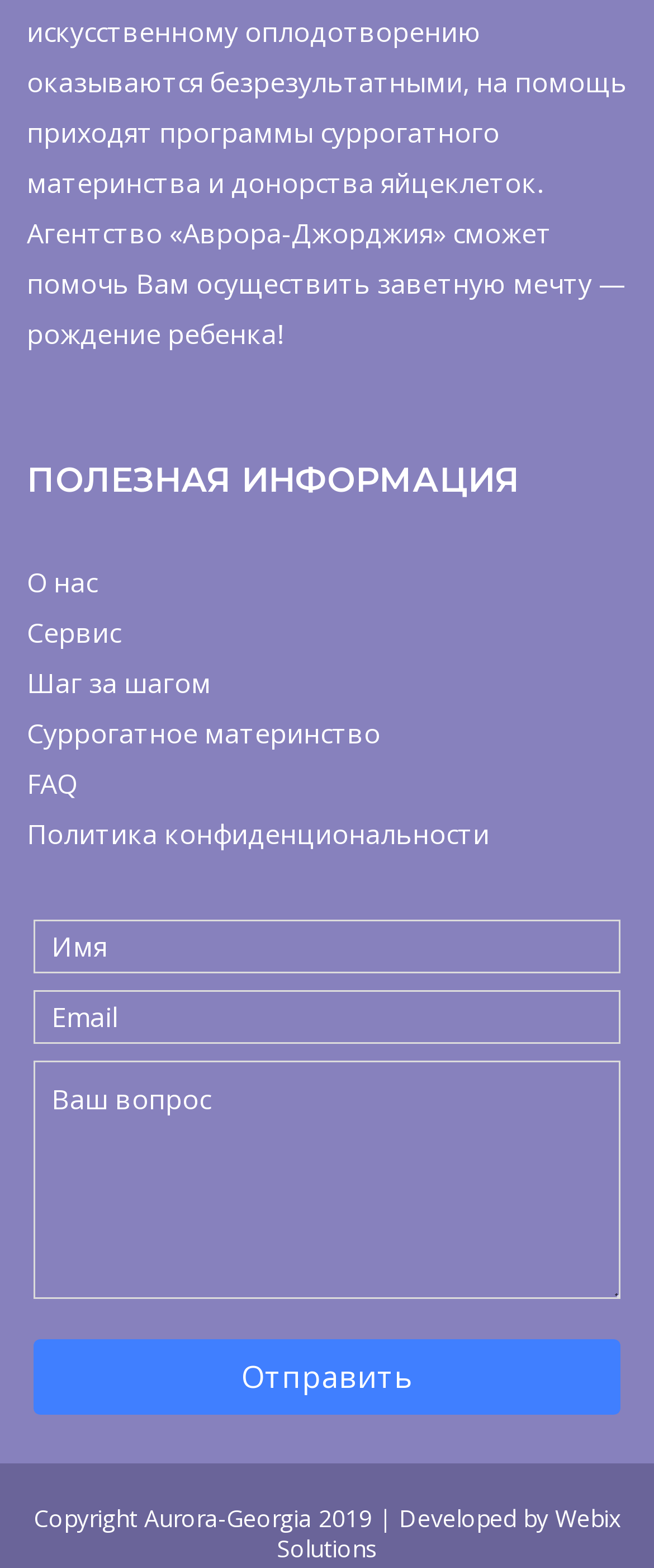Can you show the bounding box coordinates of the region to click on to complete the task described in the instruction: "Enter your name"?

[0.05, 0.587, 0.95, 0.621]